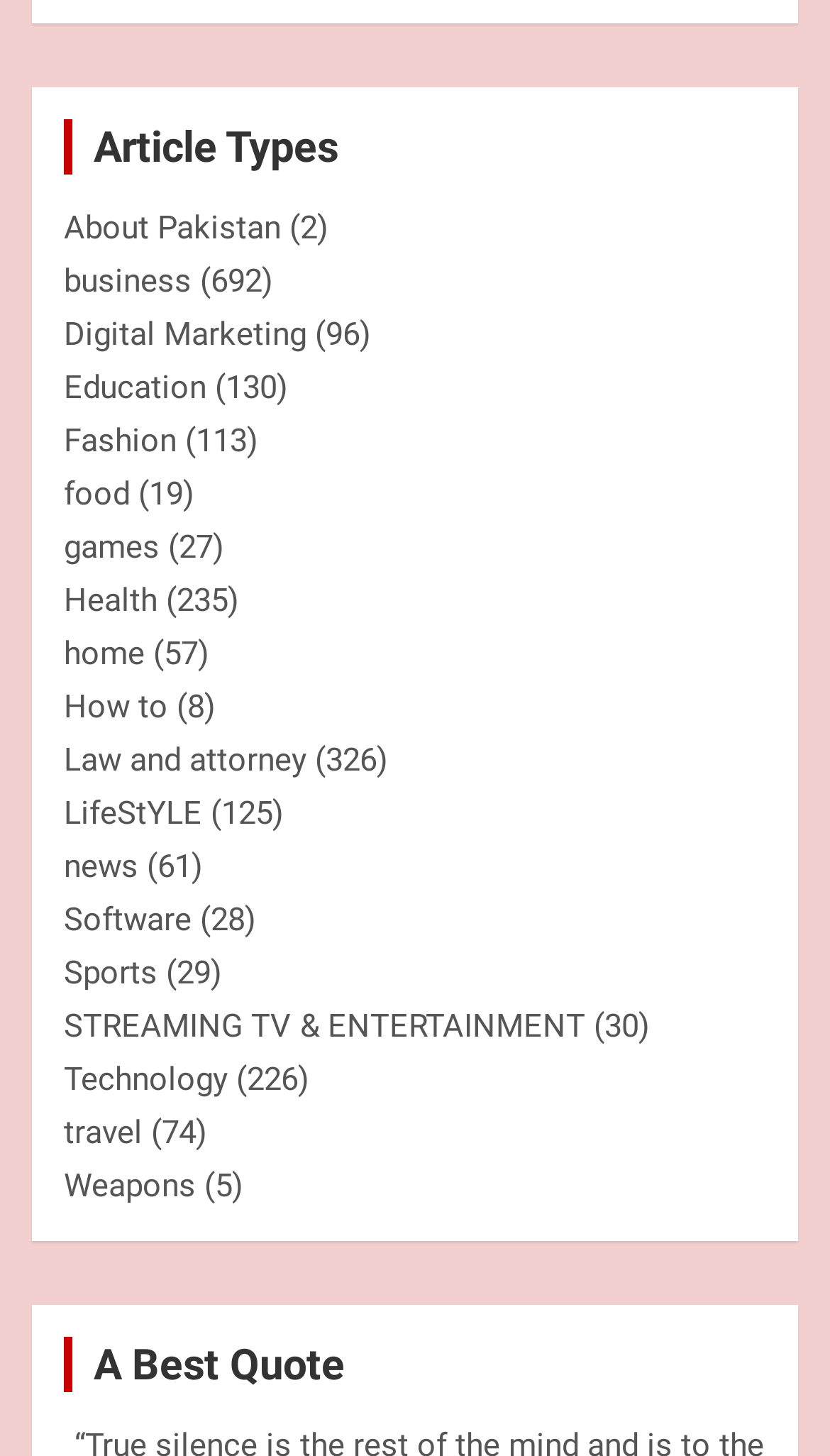Determine the bounding box coordinates of the target area to click to execute the following instruction: "Visit the 'Digital Marketing' page."

[0.077, 0.217, 0.369, 0.243]